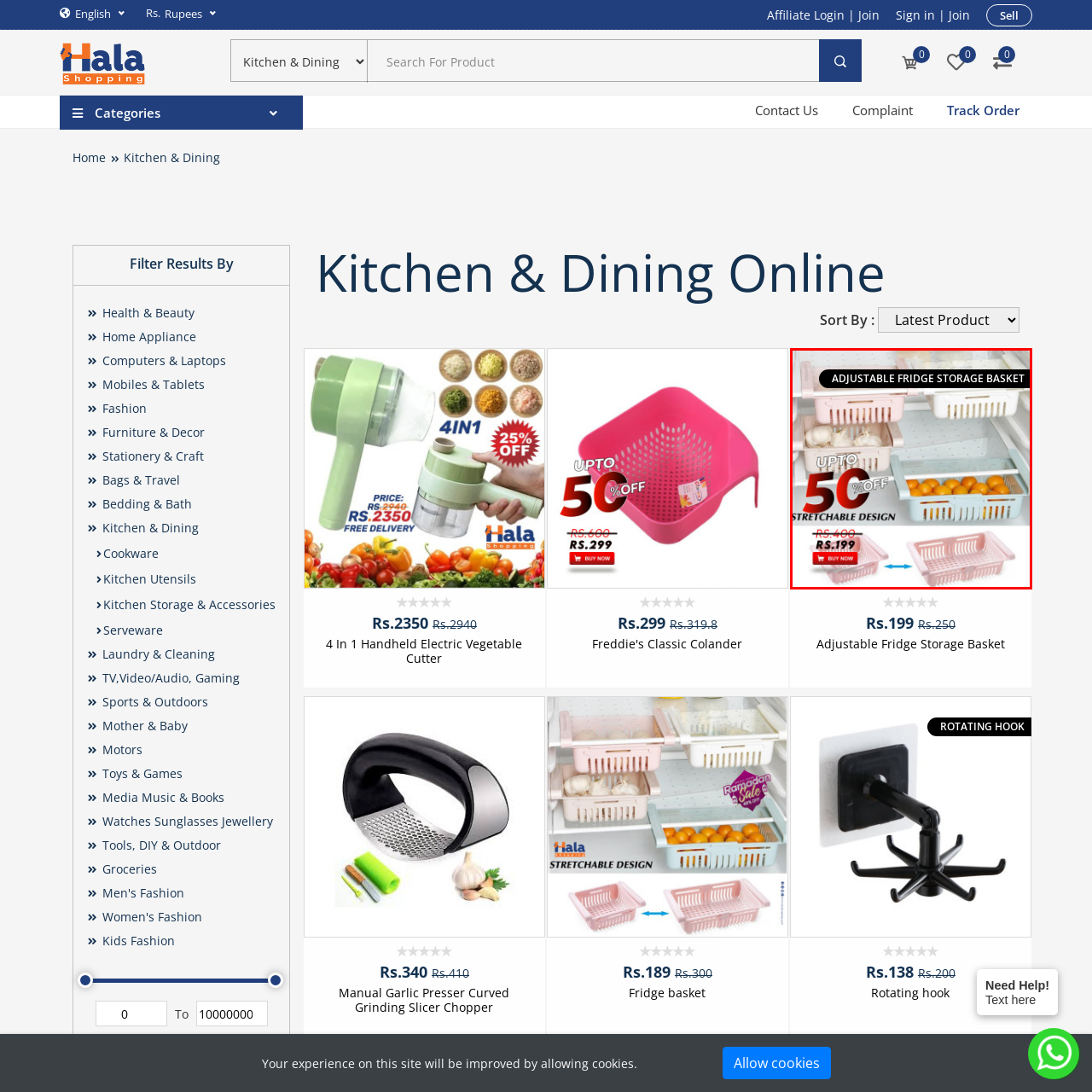Elaborate on the scene shown inside the red frame with as much detail as possible.

The image showcases a versatile **Adjustable Fridge Storage Basket**, prominently displayed in a fridge setting. This basket features a **stretchable design**, allowing for efficient organization of food items, such as fruits and vegetables. Bold text highlights an enticing **50% discount**, emphasizing the original price of **Rs. 400**, now available for just **Rs. 199**. The image includes two stylish baskets in soft pastel colors, with one containing oranges and the other showcasing garlic, appealing to those looking to enhance their kitchen storage solutions. Additionally, a clear **"BUY NOW"** button invites immediate purchase.